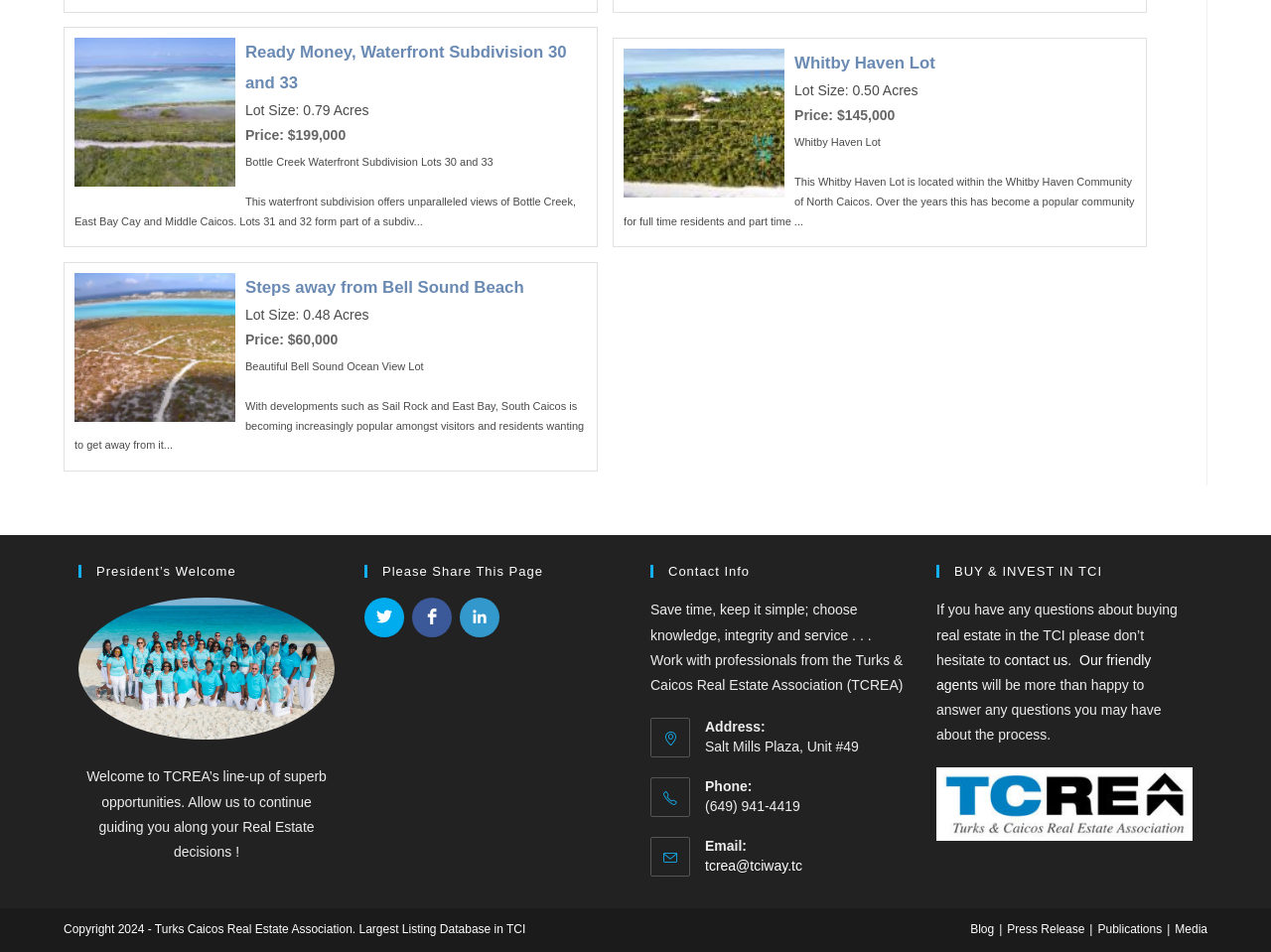Please give the bounding box coordinates of the area that should be clicked to fulfill the following instruction: "Click the link to Steps away from Bell Sound Beach". The coordinates should be in the format of four float numbers from 0 to 1, i.e., [left, top, right, bottom].

[0.059, 0.286, 0.462, 0.318]